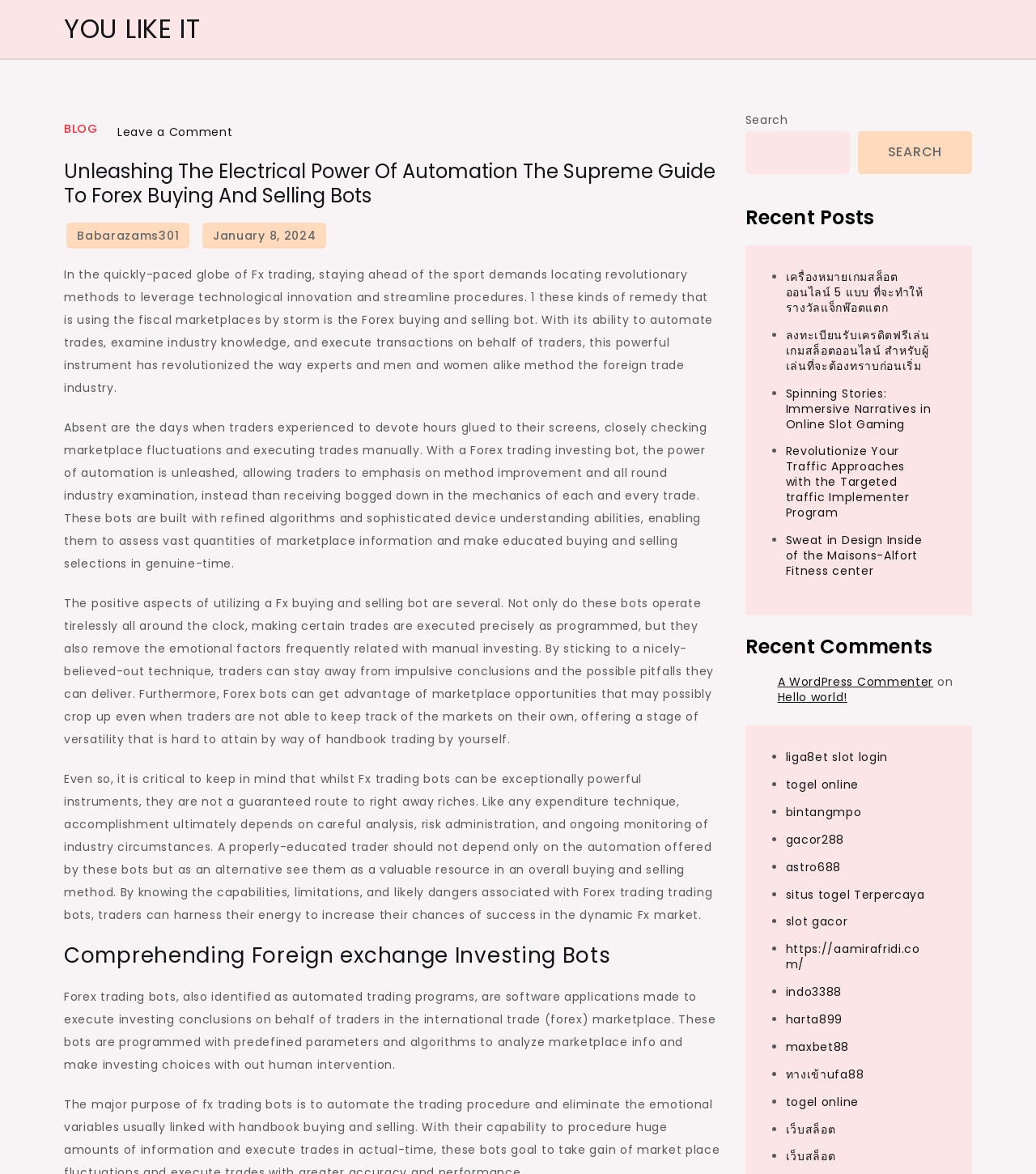Please determine the bounding box coordinates for the element that should be clicked to follow these instructions: "Leave a comment on Unleashing the Electrical power of Automation The Supreme Guide to Forex Buying and selling Bots".

[0.113, 0.105, 0.225, 0.119]